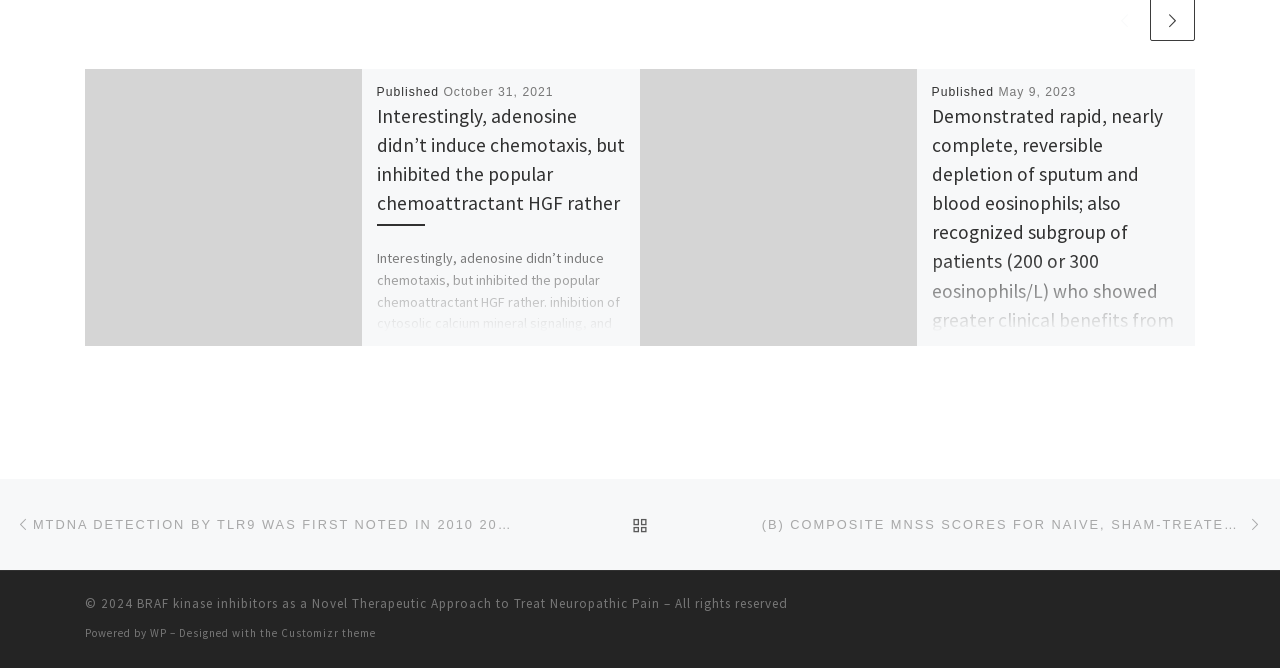Answer in one word or a short phrase: 
How many articles are on this webpage?

2